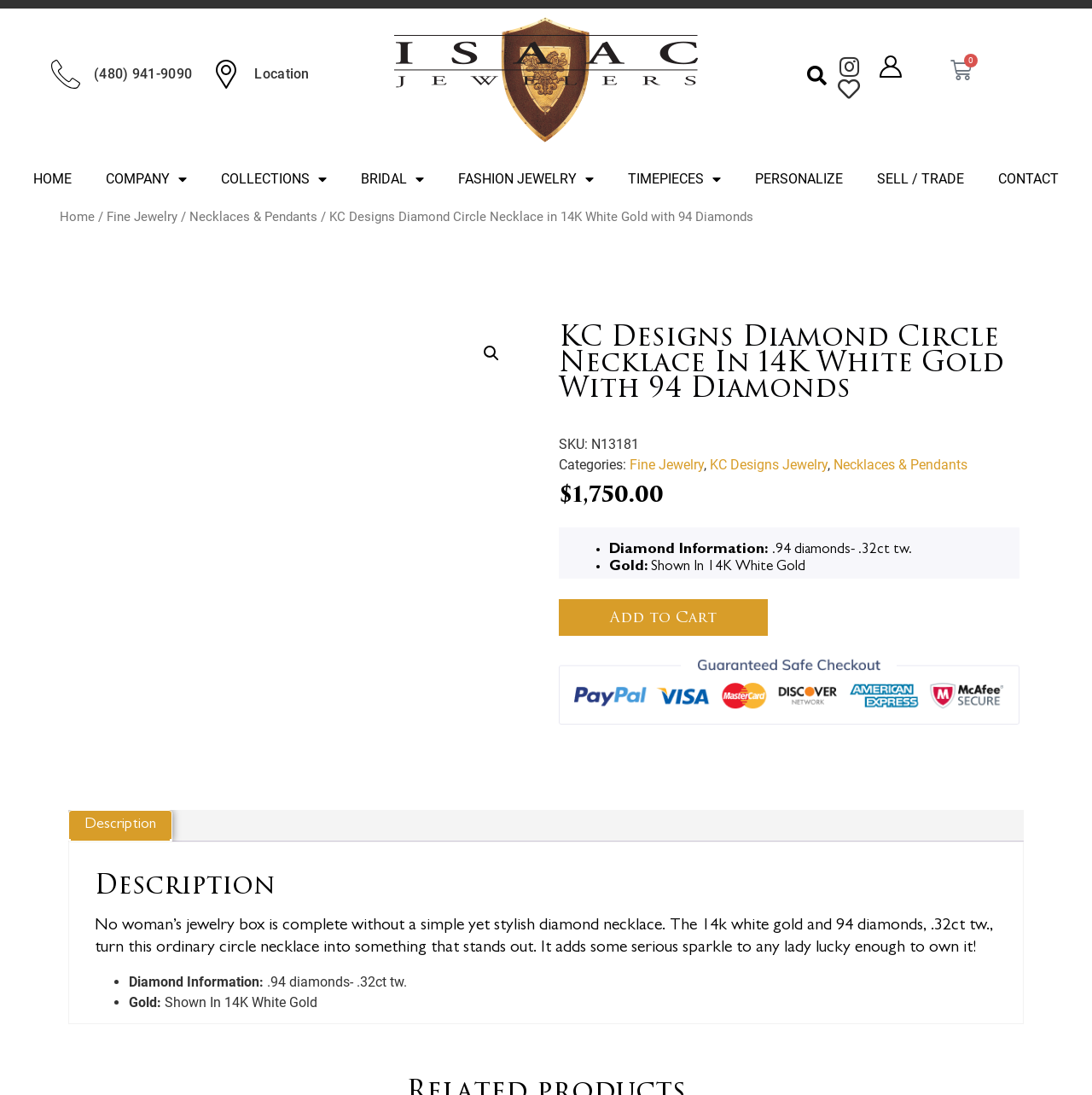From the element description Search, predict the bounding box coordinates of the UI element. The coordinates must be specified in the format (top-left x, top-left y, bottom-right x, bottom-right y) and should be within the 0 to 1 range.

[0.732, 0.053, 0.765, 0.085]